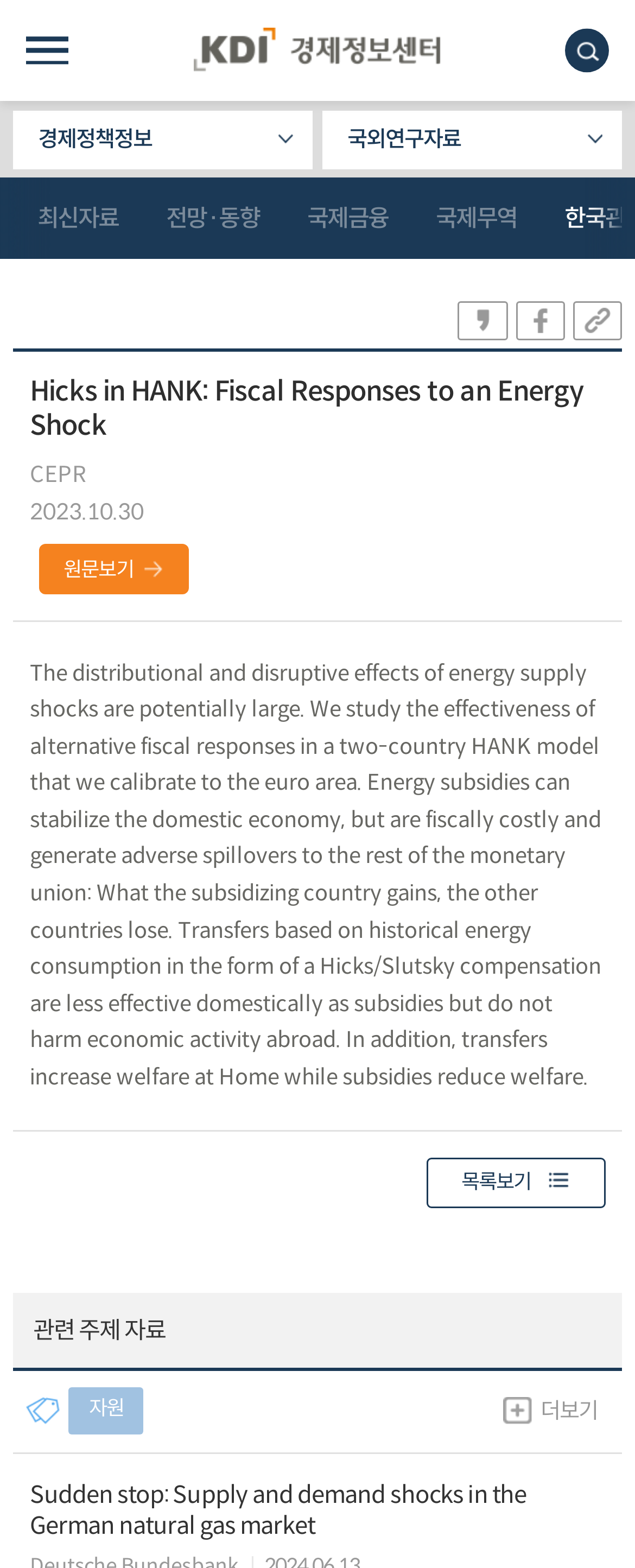Locate the bounding box coordinates of the element you need to click to accomplish the task described by this instruction: "Go to KDI economic information center".

[0.233, 0.018, 0.767, 0.047]